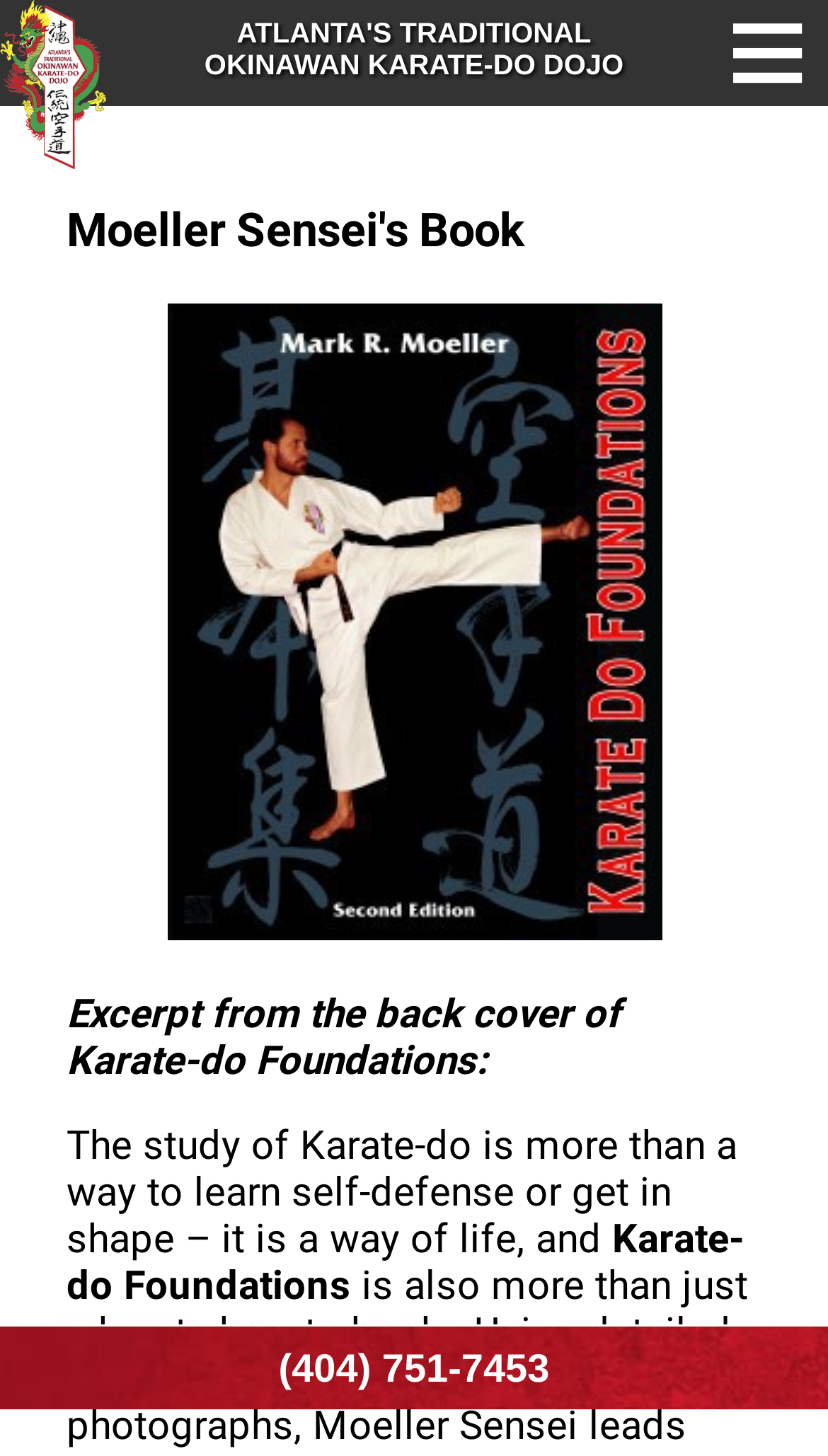Locate and generate the text content of the webpage's heading.

ATLANTA'S TRADITIONAL
OKINAWAN KARATE-DO DOJO